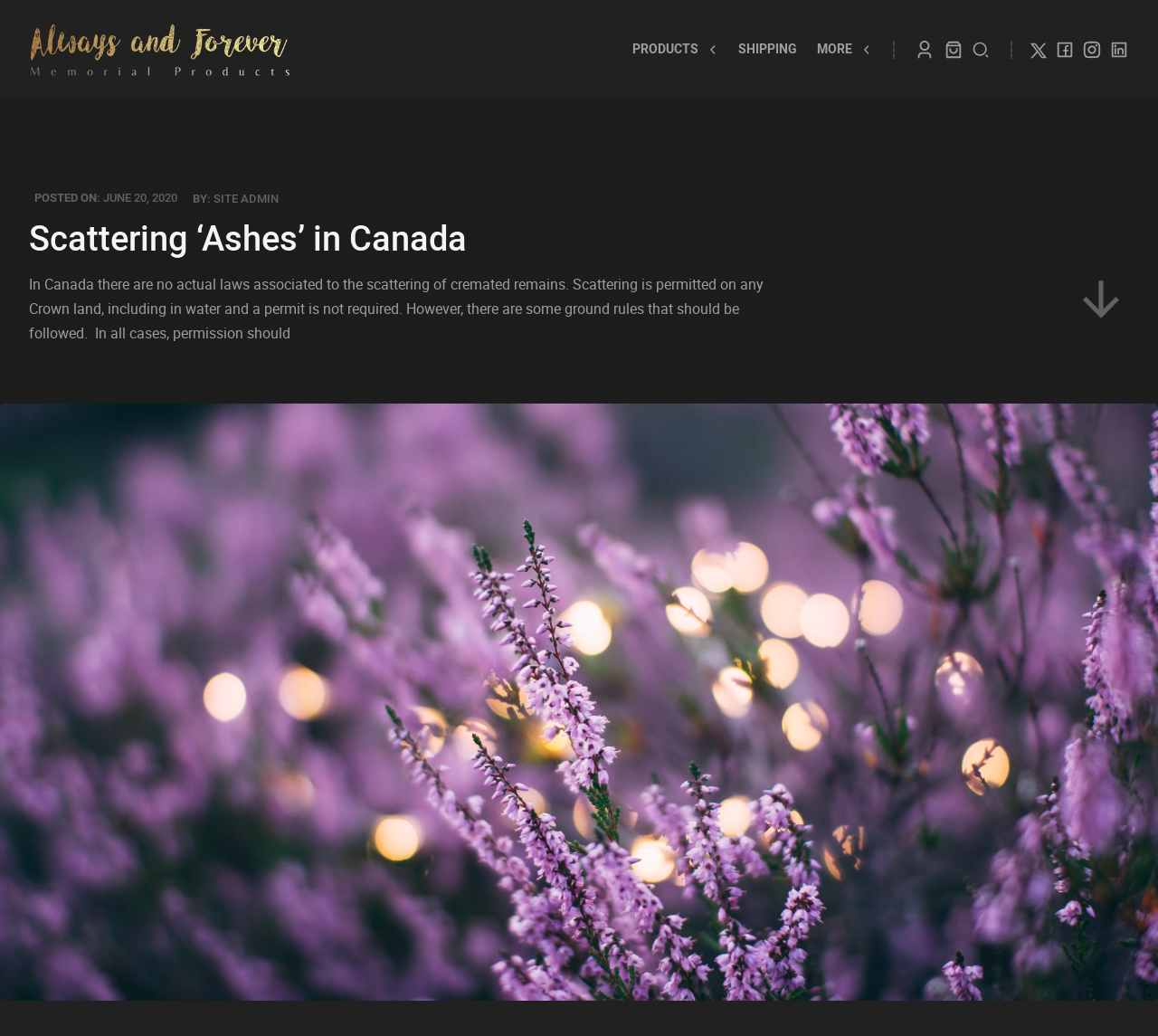Please find the bounding box coordinates of the element that you should click to achieve the following instruction: "Toggle search". The coordinates should be presented as four float numbers between 0 and 1: [left, top, right, bottom].

[0.839, 0.039, 0.855, 0.056]